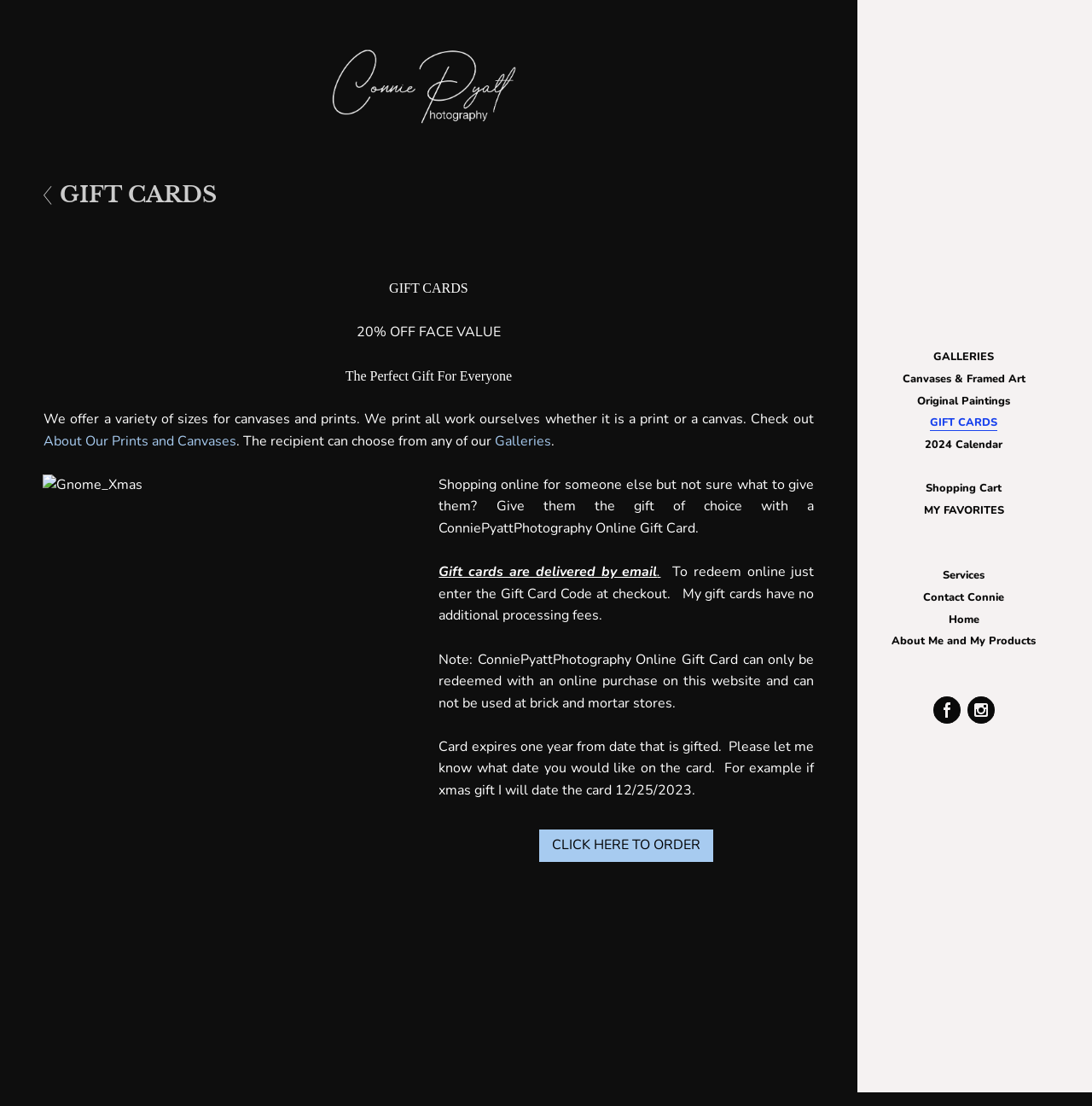Please identify the bounding box coordinates of where to click in order to follow the instruction: "Learn about prints and canvases".

[0.04, 0.39, 0.217, 0.407]